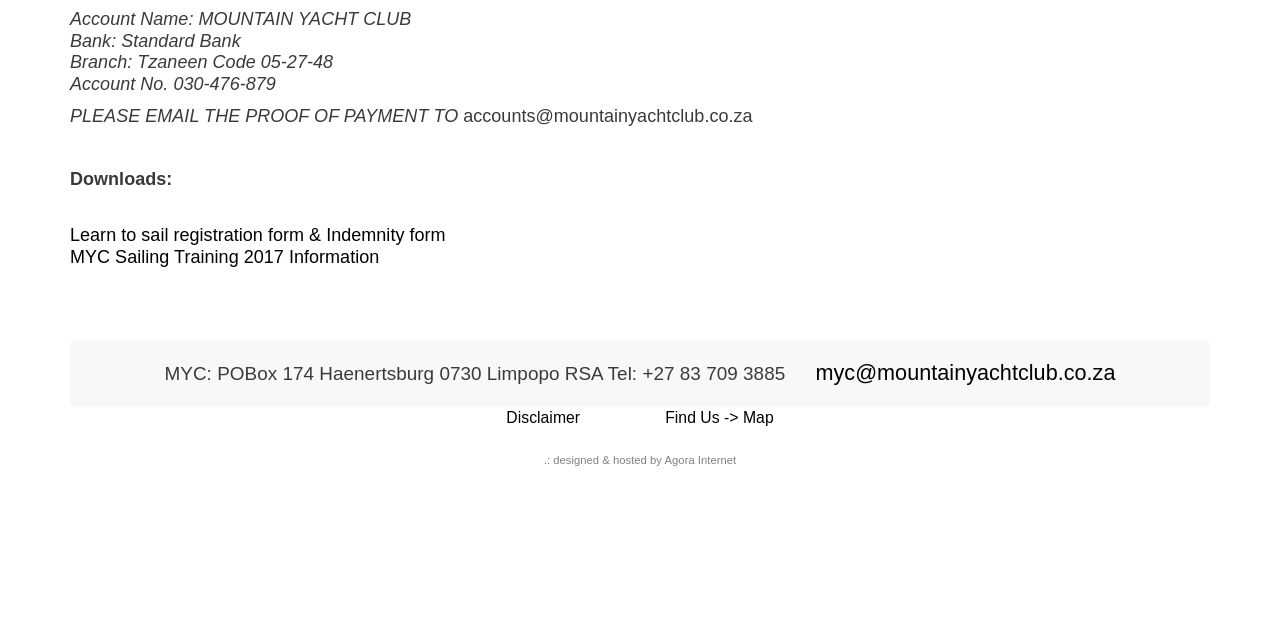Bounding box coordinates should be in the format (top-left x, top-left y, bottom-right x, bottom-right y) and all values should be floating point numbers between 0 and 1. Determine the bounding box coordinate for the UI element described as: MYC Sailing Training 2017 Information

[0.055, 0.386, 0.296, 0.417]